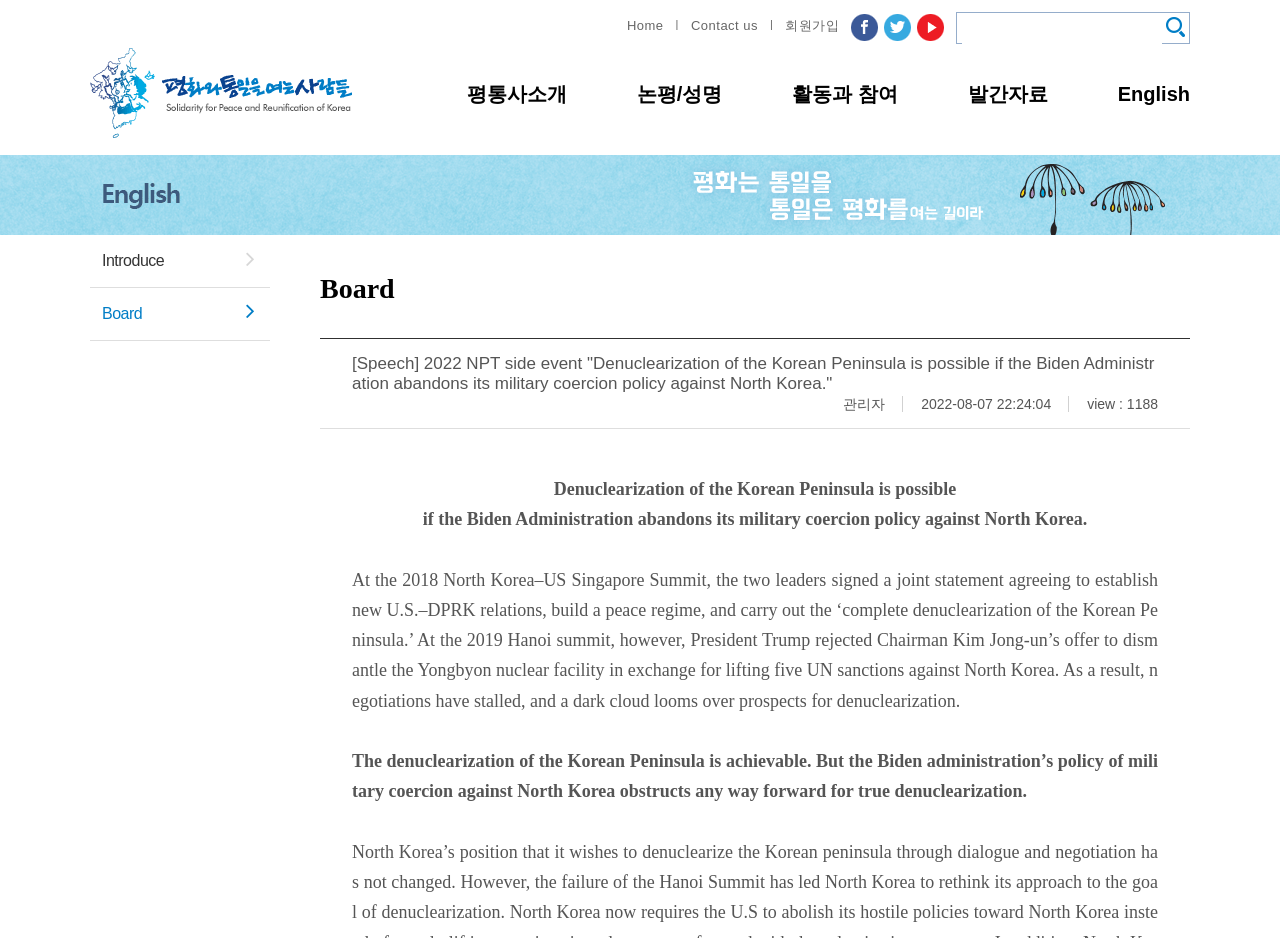Please determine the bounding box coordinates of the clickable area required to carry out the following instruction: "go to home page". The coordinates must be four float numbers between 0 and 1, represented as [left, top, right, bottom].

[0.49, 0.019, 0.518, 0.035]